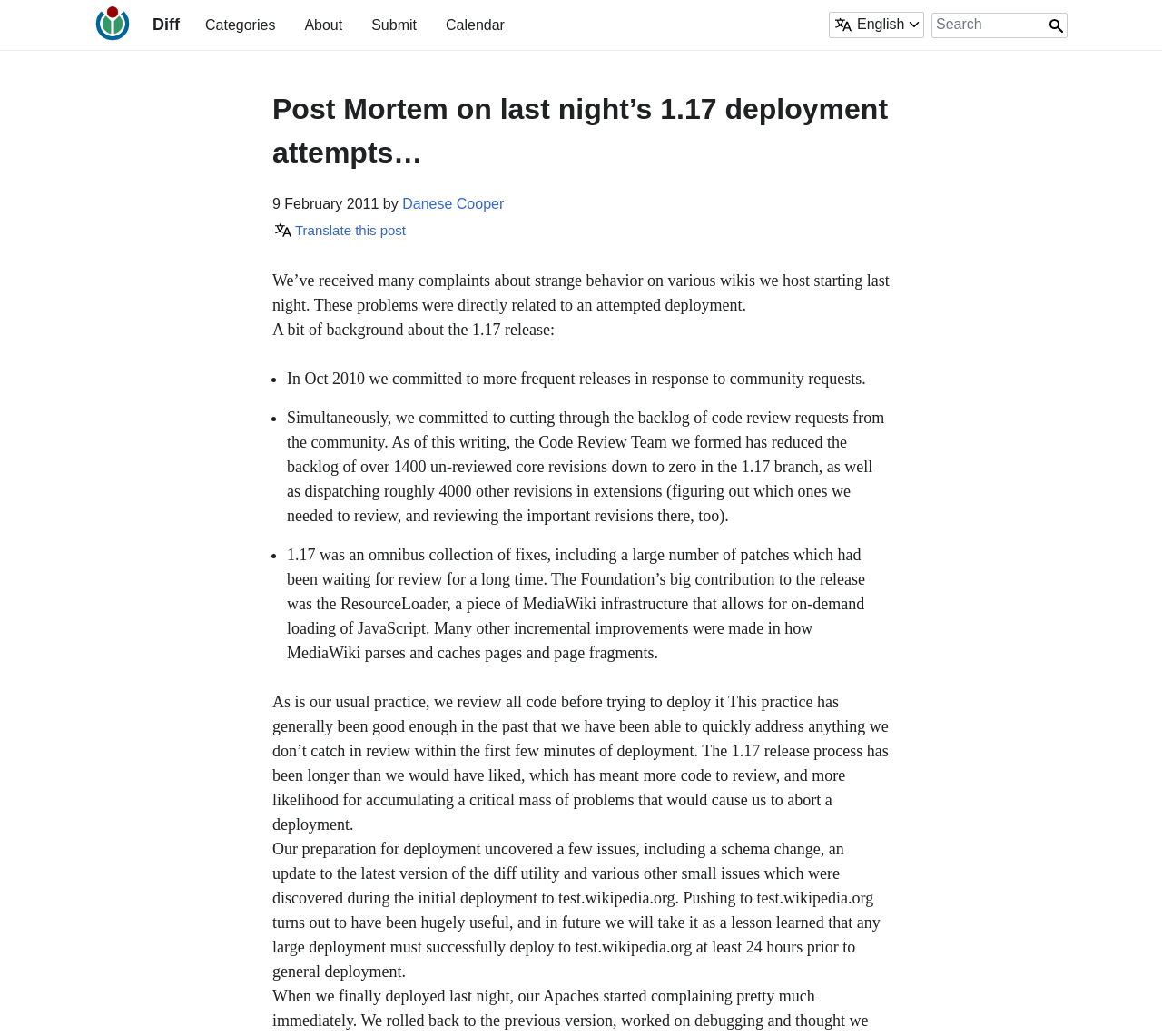Indicate the bounding box coordinates of the element that needs to be clicked to satisfy the following instruction: "Choose a language from the dropdown". The coordinates should be four float numbers between 0 and 1, i.e., [left, top, right, bottom].

[0.713, 0.011, 0.795, 0.037]